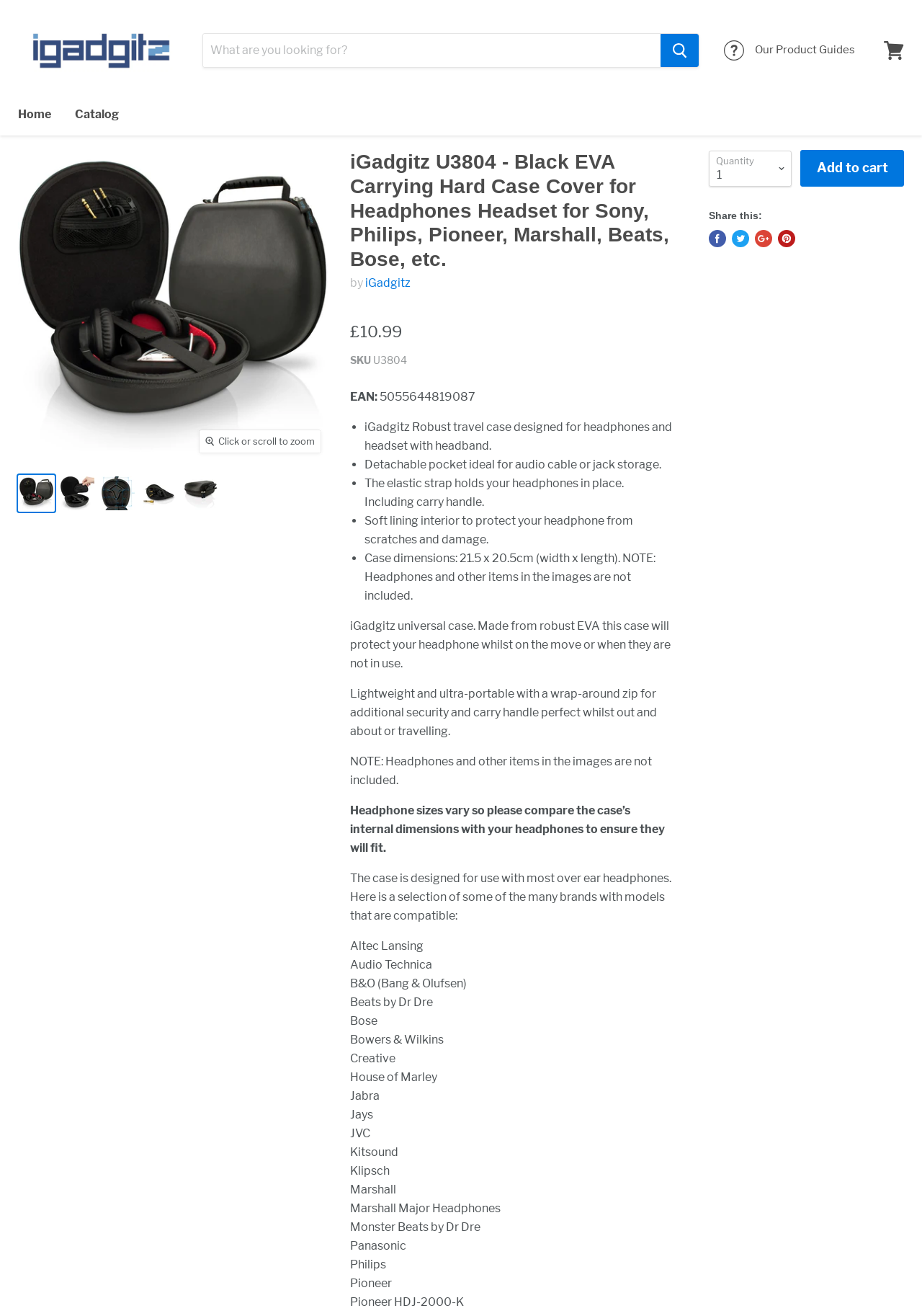Detail the various sections and features present on the webpage.

This webpage is about a product, specifically a carrying case for headphones, called iGadgitz U3804. At the top of the page, there is a navigation menu and a search bar. Below that, there is a breadcrumb navigation section that shows the path to the current page.

The main content of the page is divided into two sections. On the left side, there are four product thumbnails, each showing a different view of the carrying case. Below these thumbnails, there is a section with product details, including the product name, price (£10.99), SKU, and EAN.

On the right side of the page, there is a large product image with a zoom feature. Below the image, there is a product description section that lists the key features of the carrying case, including its robust design, detachable pocket, elastic strap, and soft lining interior. The section also mentions that the case is designed for use with most over-ear headphones and lists several compatible brands, including Sony, Philips, Pioneer, Marshall, Beats, Bose, and others.

Further down the page, there is a section with additional product information, including a description of the case's dimensions, material, and design. The page also mentions that the case is lightweight and ultra-portable, making it perfect for travel.